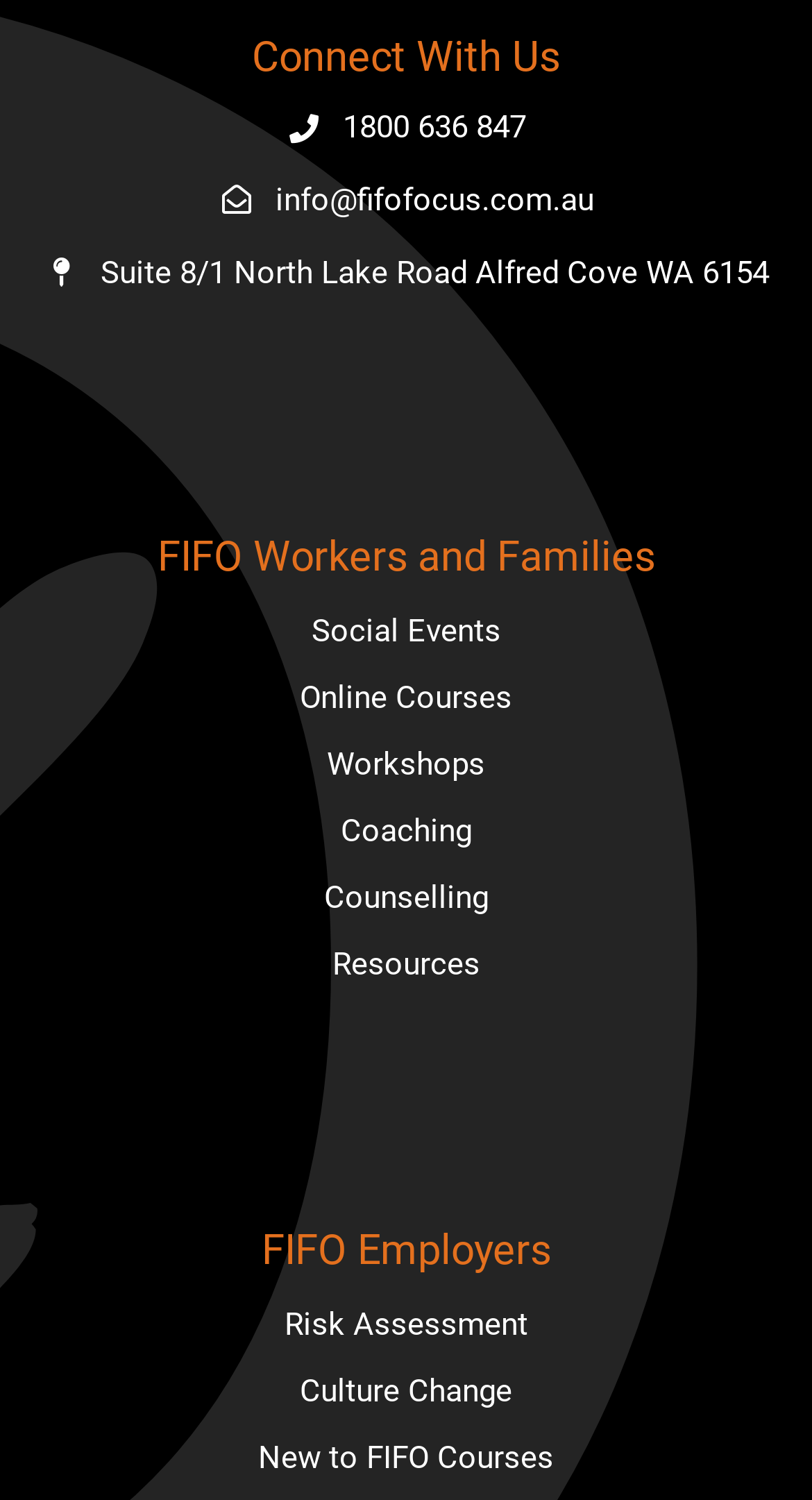Provide the bounding box for the UI element matching this description: "info@fifofocus.com.au".

[0.026, 0.114, 0.974, 0.154]